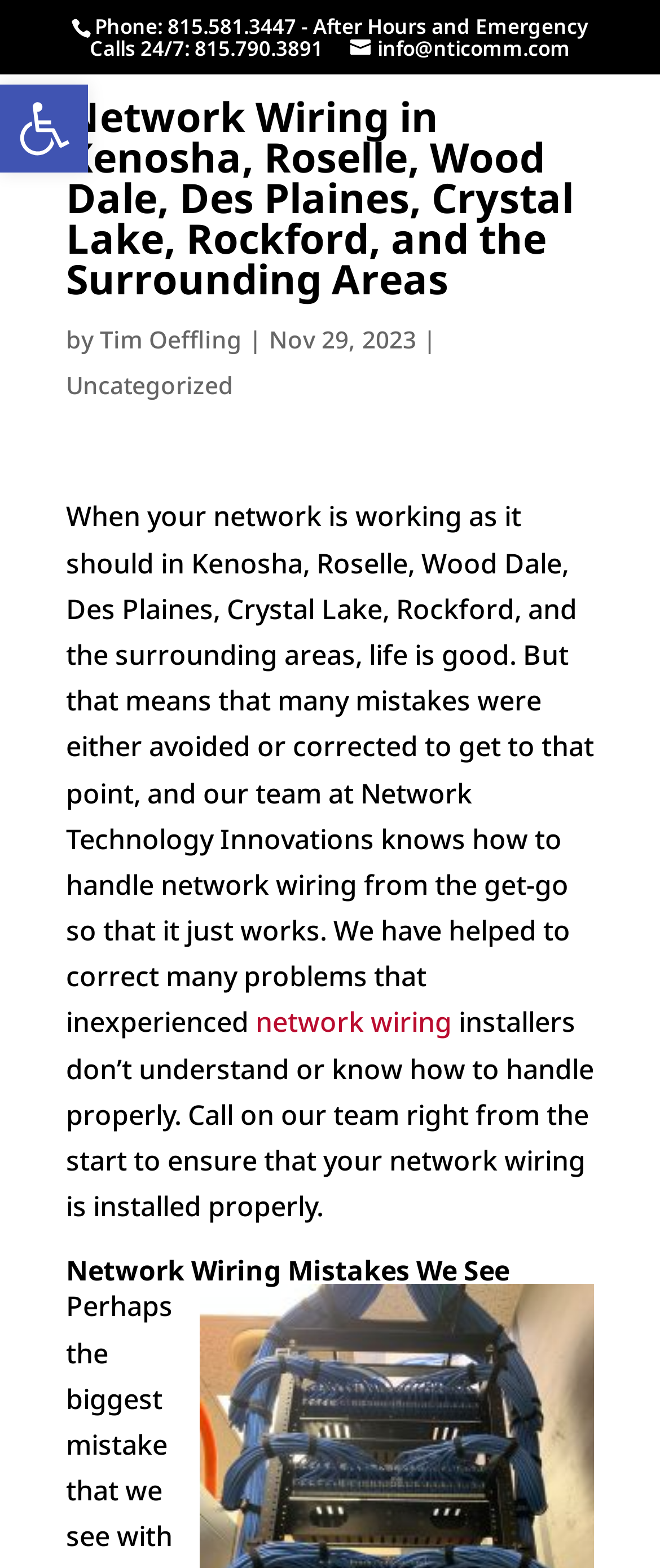Provide a thorough description of the webpage you see.

This webpage is about Network Wiring services in various locations, including Kenosha, Roselle, Wood Dale, Des Plaines, Crystal Lake, and Rockford. At the top left corner, there is a link to "Open toolbar Accessibility Tools" accompanied by an image with the same description. Below this, there are three links displaying phone numbers, including a 24/7 emergency call number.

On the right side of the page, there is a link to an email address, "info@nticomm.com", which is followed by a heading that reiterates the services provided in the mentioned locations. Below this heading, there is a brief description of the author, Tim Oeffling, and the date of publication, November 29, 2023.

The main content of the page is a paragraph of text that discusses the importance of proper network wiring installation. It highlights the mistakes that inexperienced installers make and encourages readers to contact the team at Network Technology Innovations for correct installation. Within this paragraph, there is a link to "network wiring" that likely leads to more information on the topic.

Further down the page, there is a heading titled "Network Wiring Mistakes We See", which suggests that the page may continue to discuss common mistakes in network wiring installation.